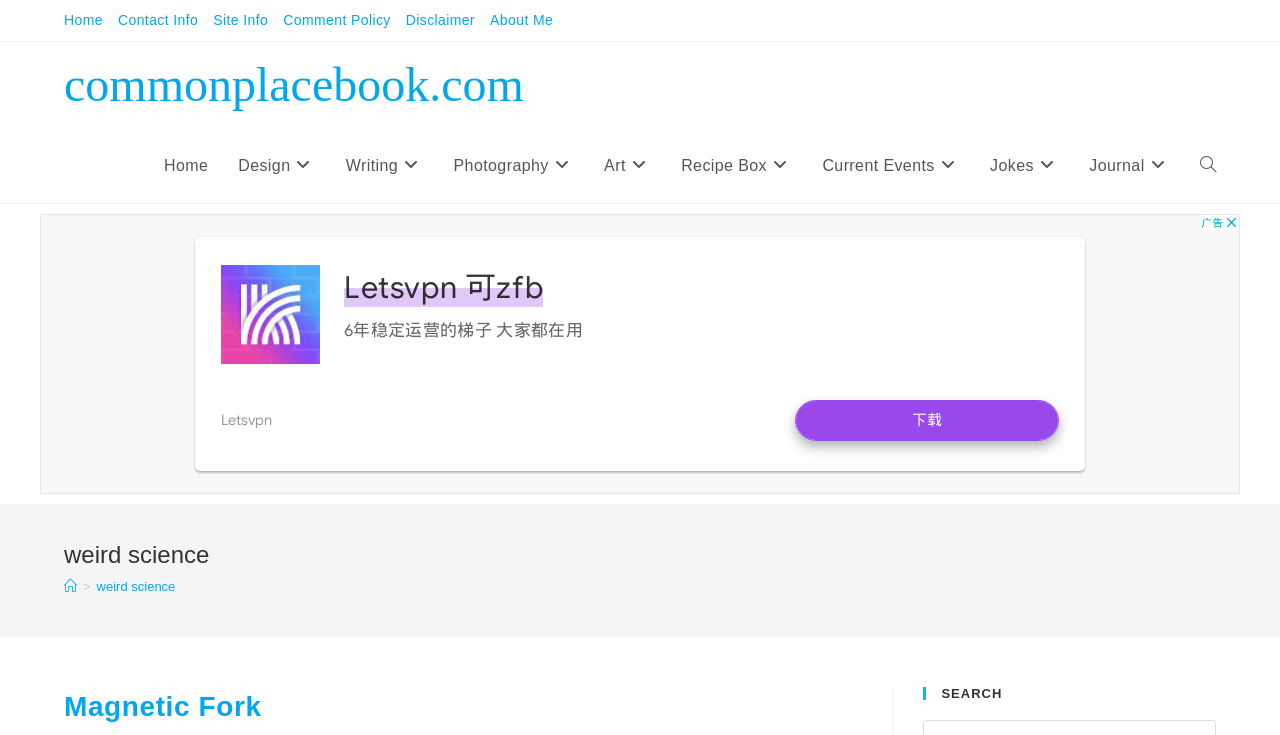Could you locate the bounding box coordinates for the section that should be clicked to accomplish this task: "search the website".

[0.926, 0.175, 0.962, 0.276]